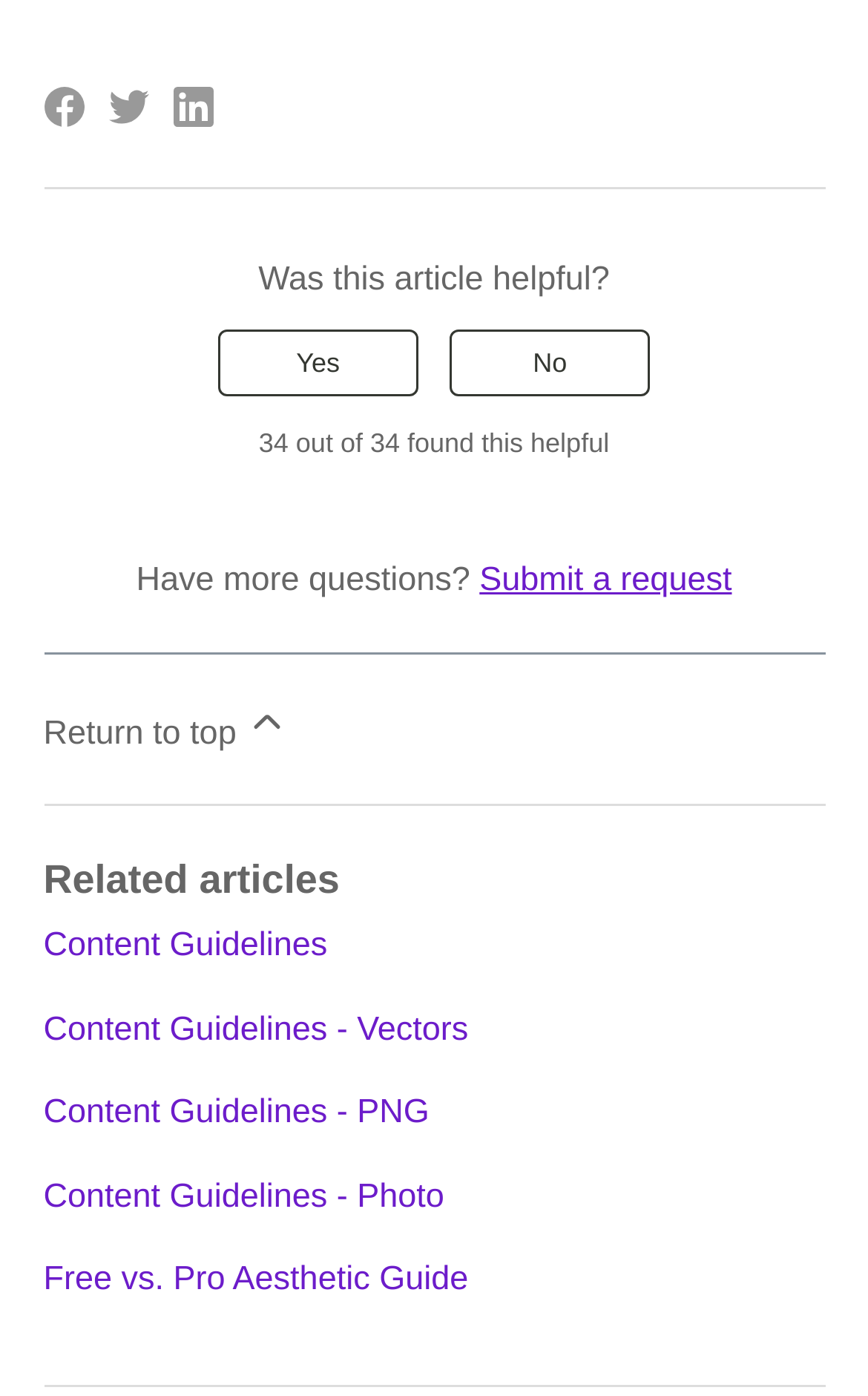Determine the bounding box coordinates for the area that should be clicked to carry out the following instruction: "Check office hours".

None